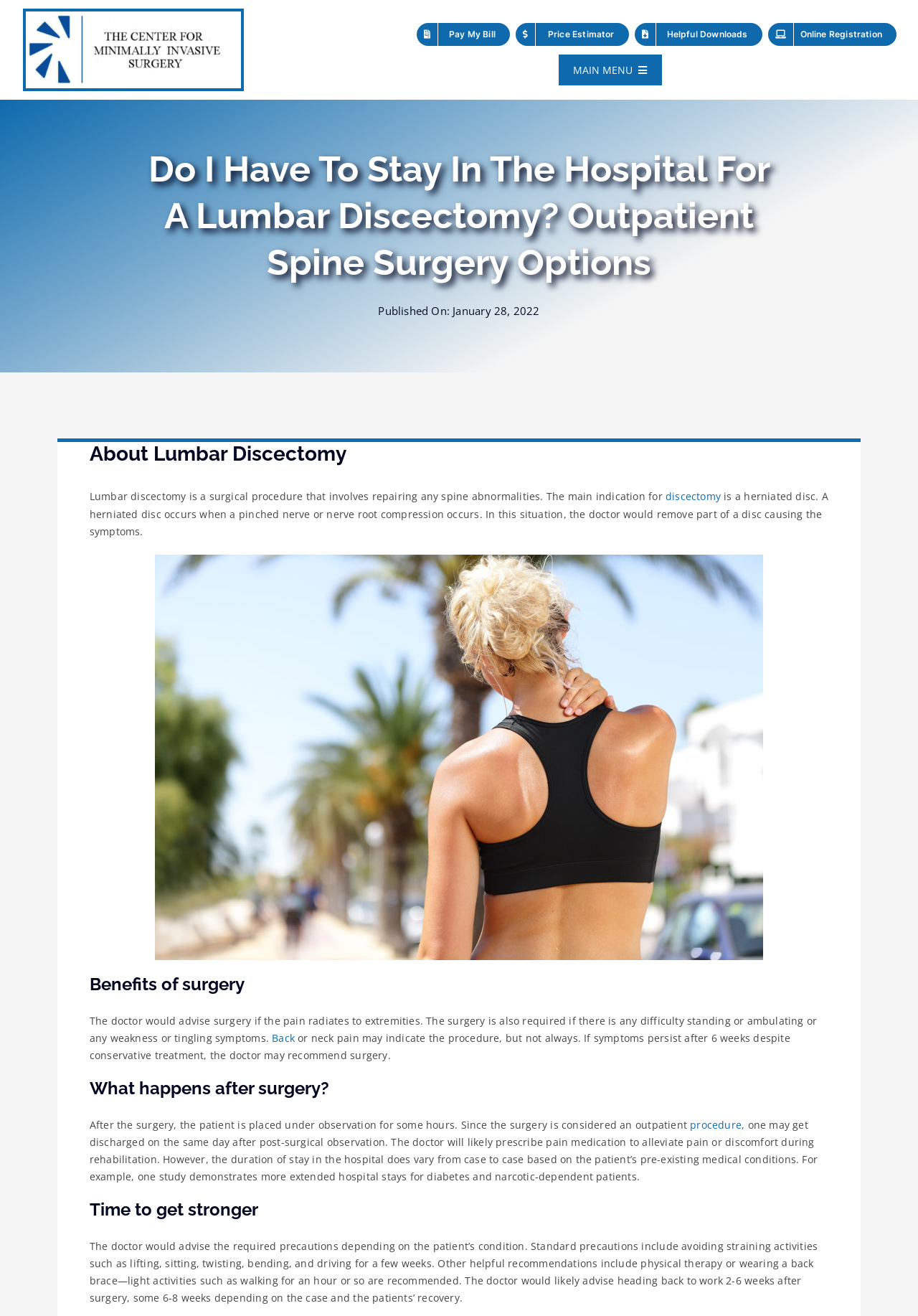Use a single word or phrase to answer the question:
How long does it take to return to work after surgery?

2-6 weeks